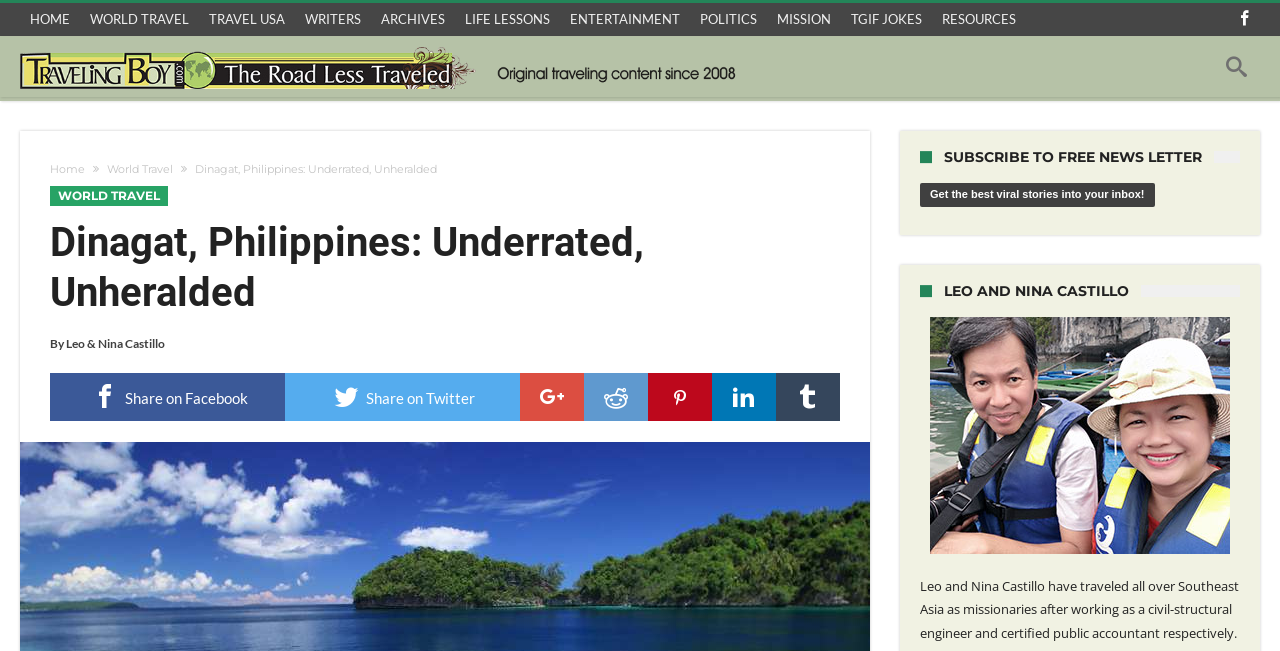Please determine the bounding box coordinates for the element with the description: "value="Search website"".

None